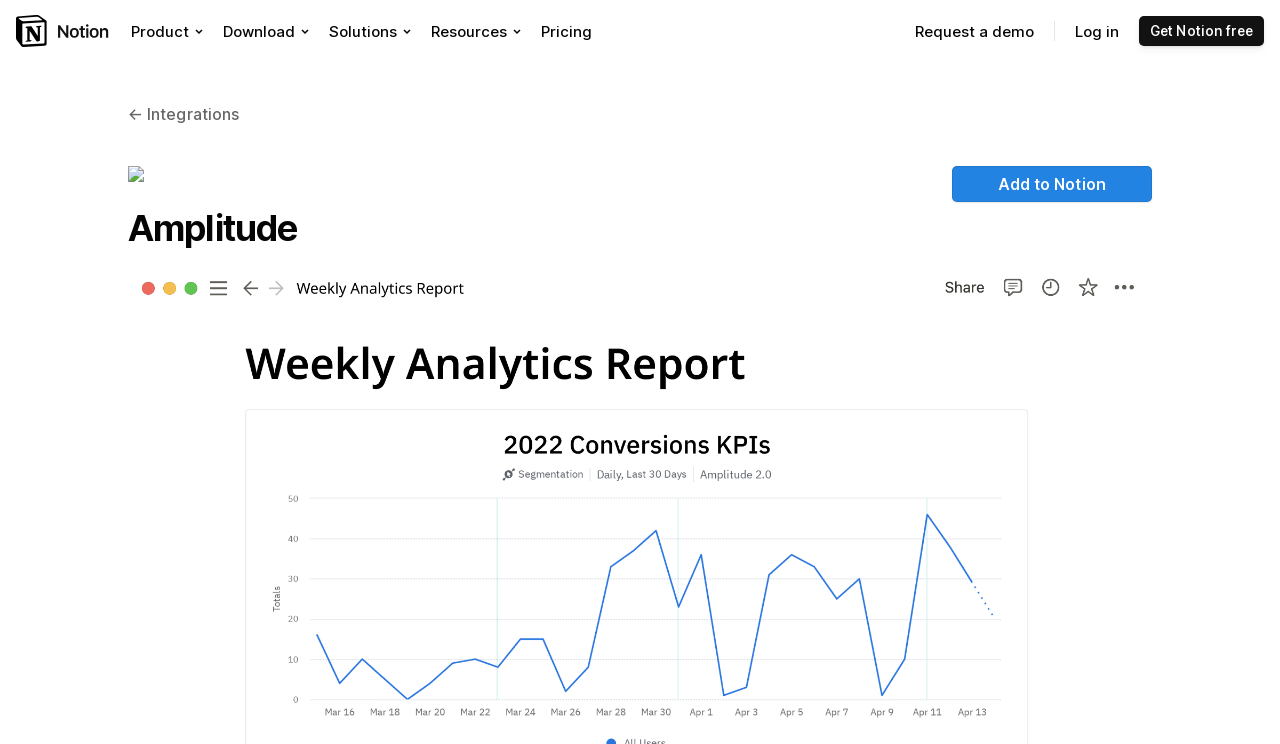What is the theme of the webpage?
Based on the visual content, answer with a single word or a brief phrase.

Product integration